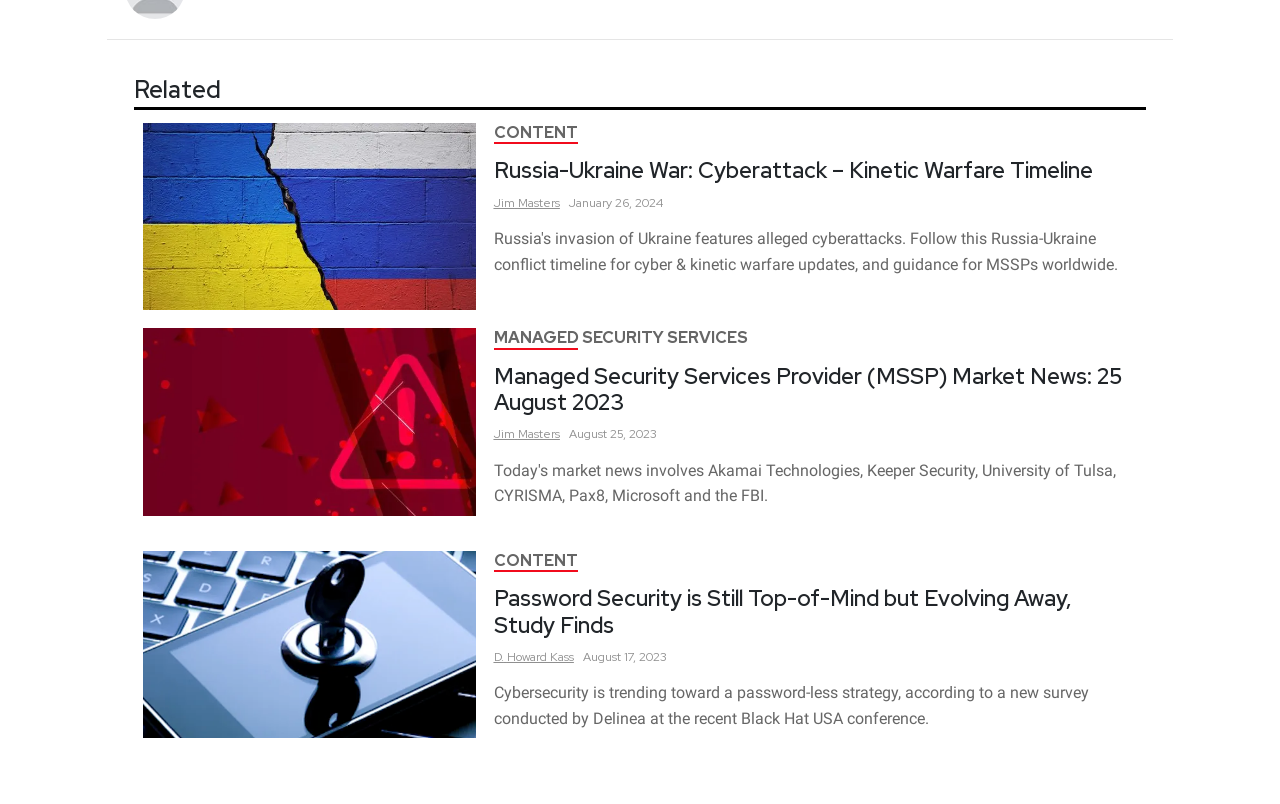What is the date of the third article?
Offer a detailed and full explanation in response to the question.

The third article has a time element with the text 'August 17, 2023' which suggests that this is the date the article was published.